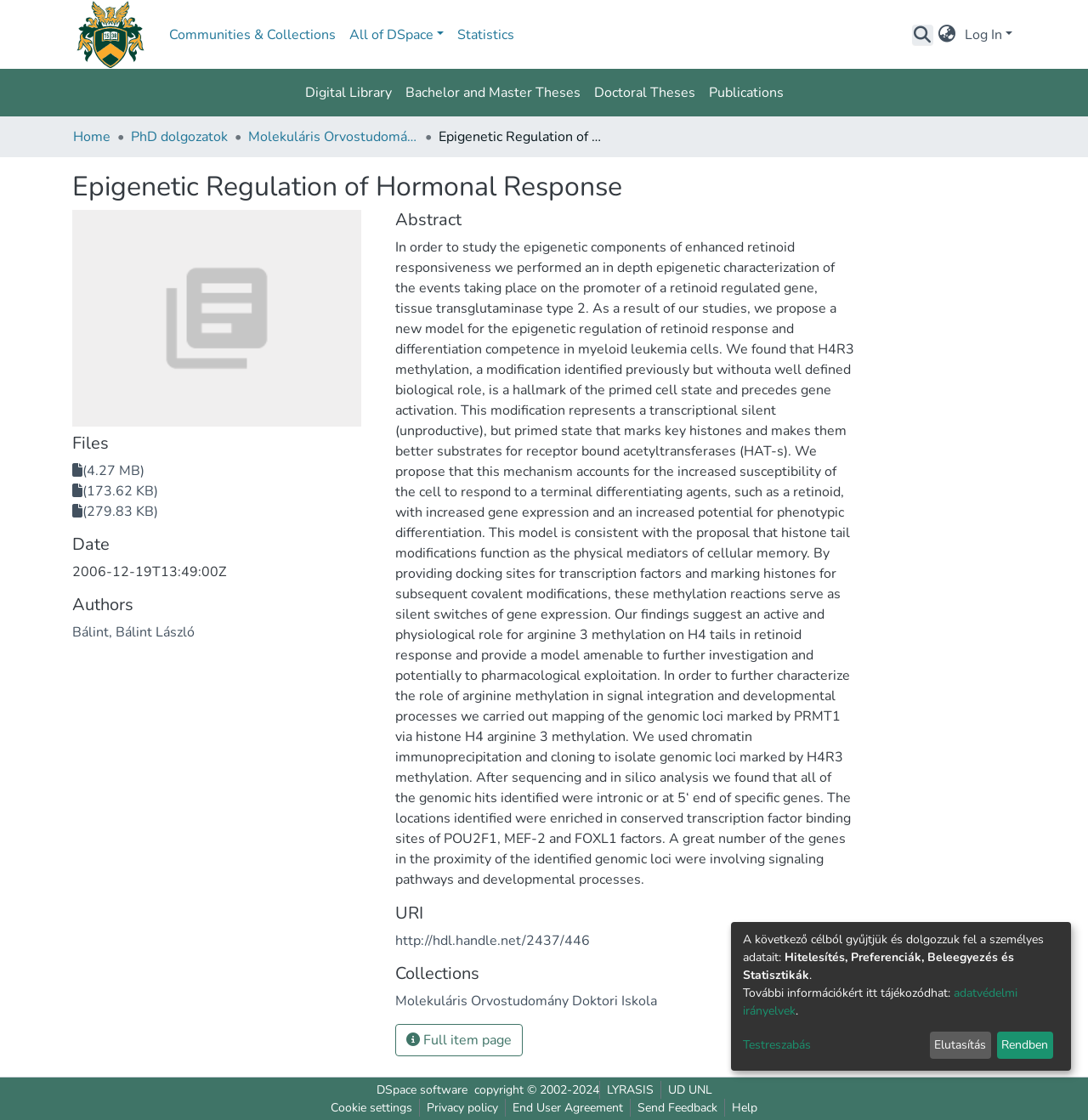Provide the bounding box coordinates of the HTML element this sentence describes: "Full item page". The bounding box coordinates consist of four float numbers between 0 and 1, i.e., [left, top, right, bottom].

[0.363, 0.295, 0.48, 0.324]